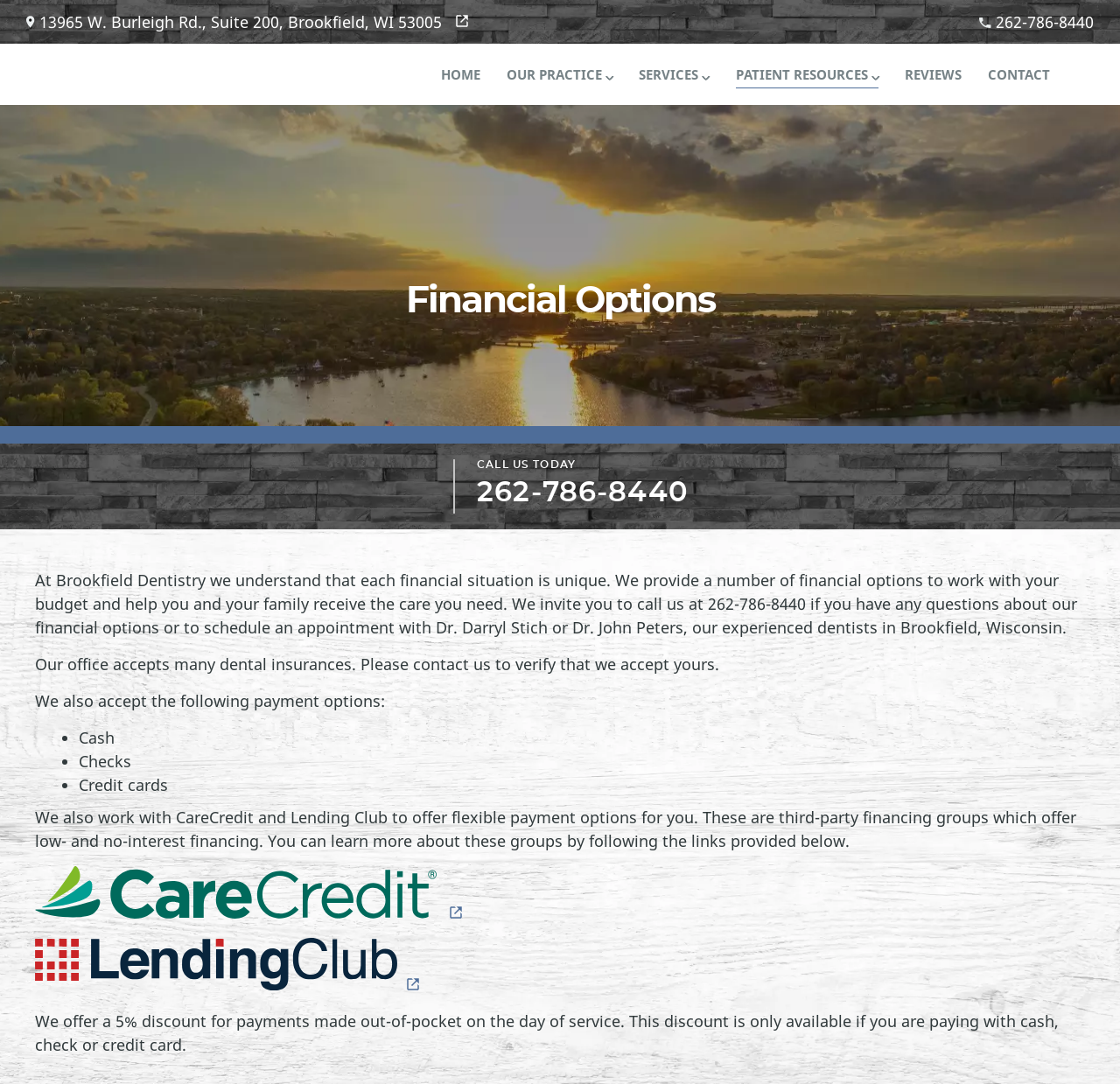What financing groups does the dental office work with?
Look at the image and provide a detailed response to the question.

I found the financing groups by looking at the article section, which mentions that the dental office works with CareCredit and Lending Club to offer flexible payment options.